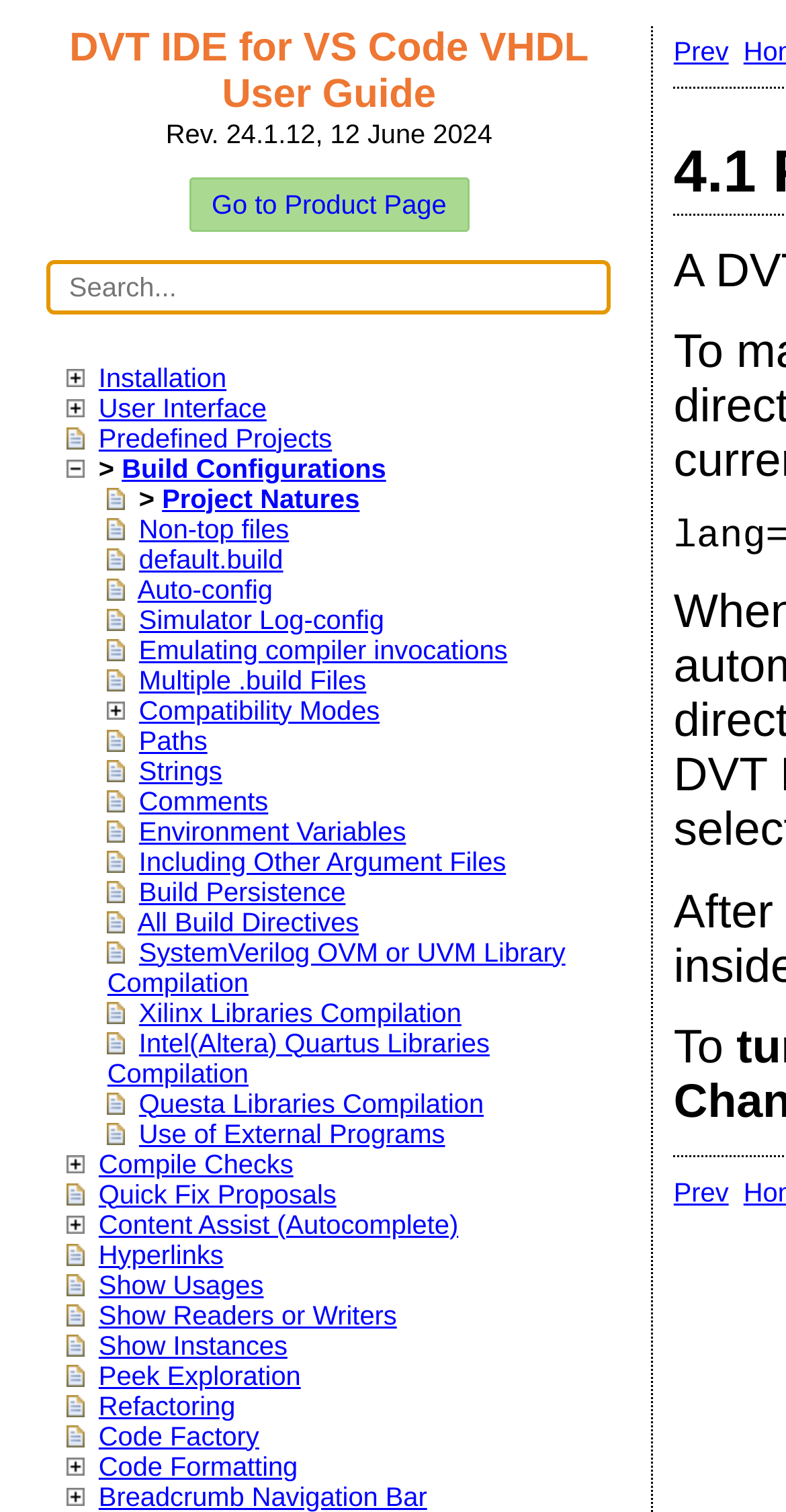Identify the bounding box coordinates for the element you need to click to achieve the following task: "Search for a project". The coordinates must be four float values ranging from 0 to 1, formatted as [left, top, right, bottom].

[0.06, 0.172, 0.778, 0.208]